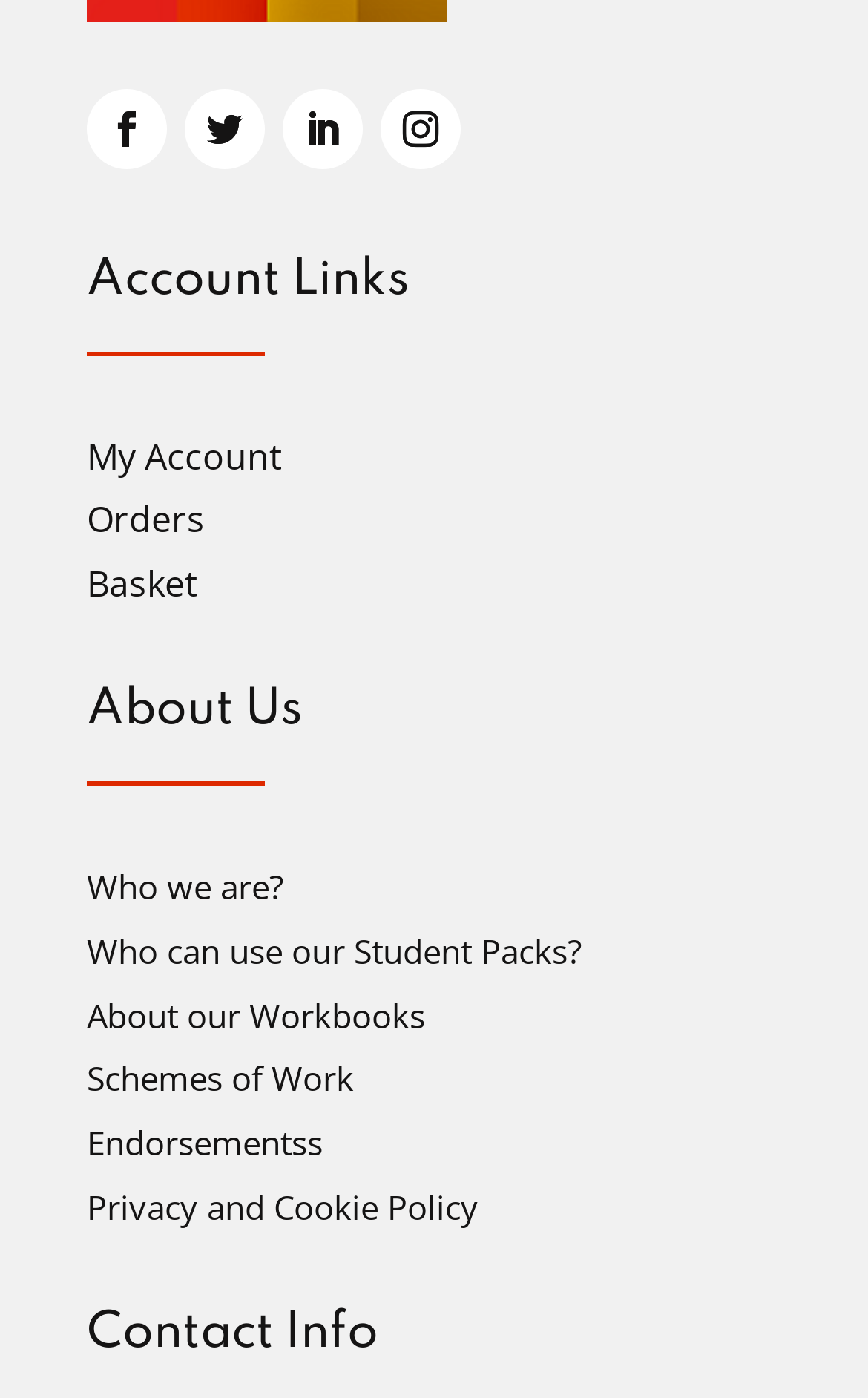Please identify the bounding box coordinates of the clickable area that will allow you to execute the instruction: "View Contact Info".

[0.1, 0.934, 0.9, 0.988]